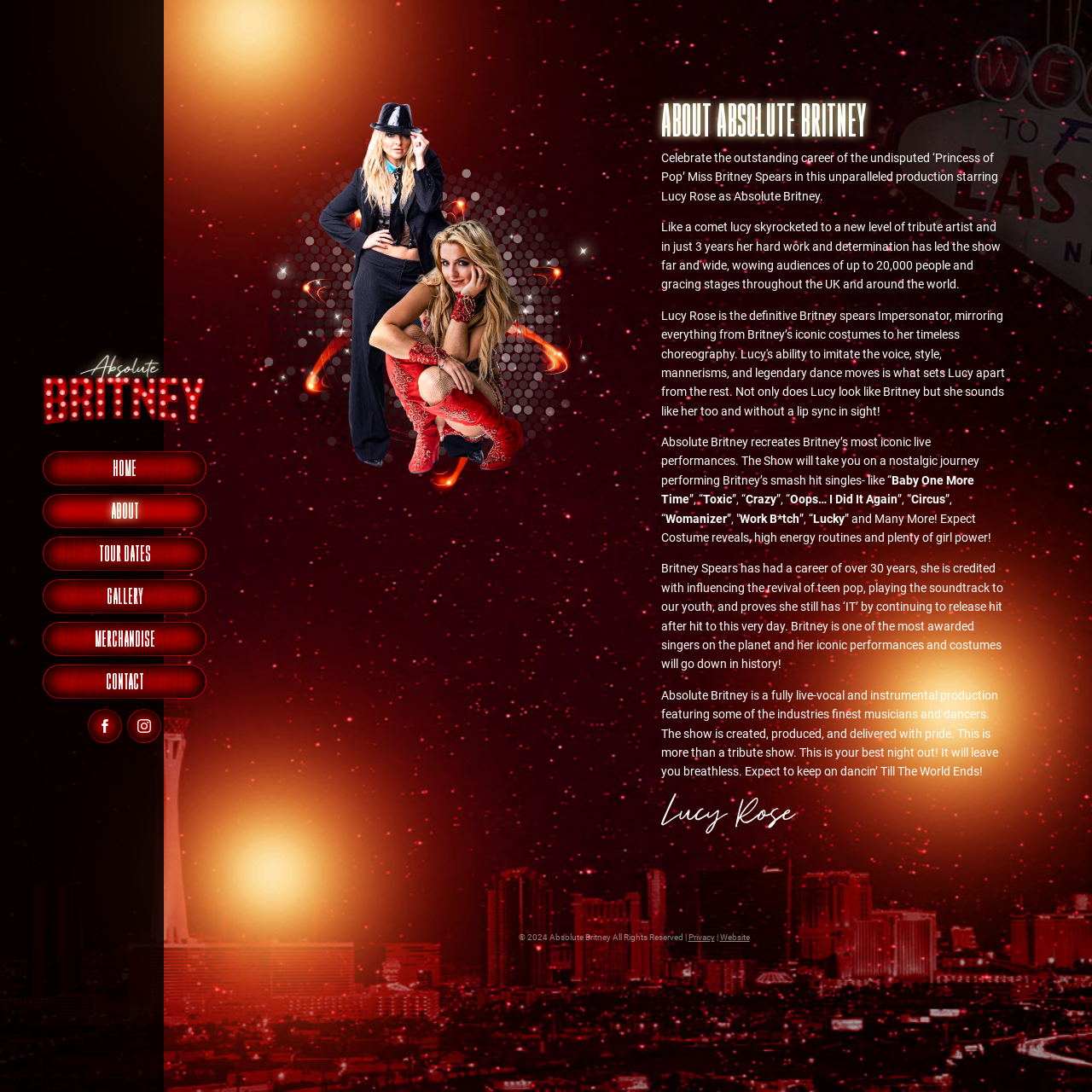Find the bounding box coordinates of the element's region that should be clicked in order to follow the given instruction: "Go to the HOME page". The coordinates should consist of four float numbers between 0 and 1, i.e., [left, top, right, bottom].

[0.039, 0.413, 0.189, 0.444]